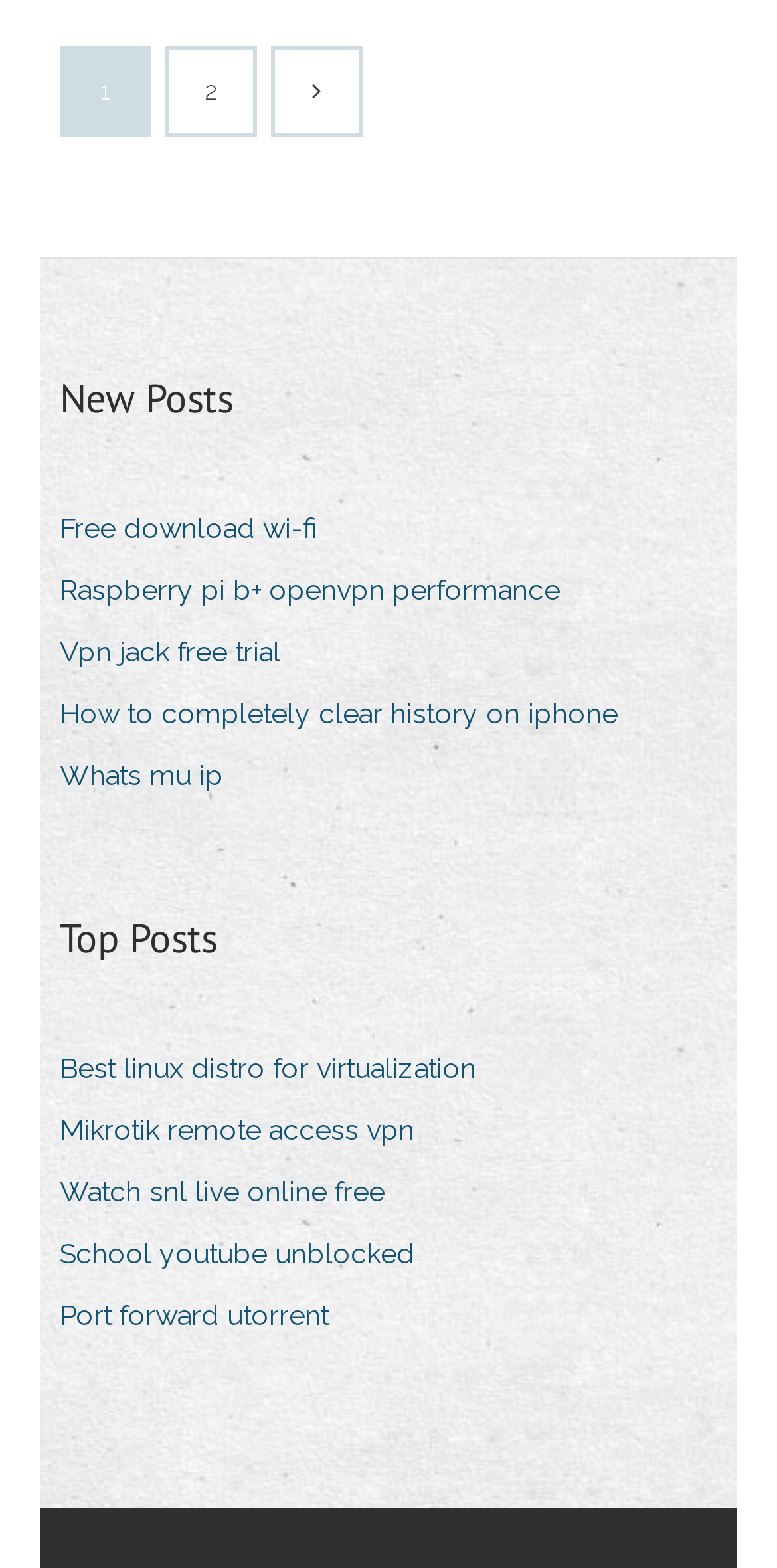Please find the bounding box coordinates of the element's region to be clicked to carry out this instruction: "Explore 'School youtube unblocked'".

[0.077, 0.783, 0.572, 0.817]